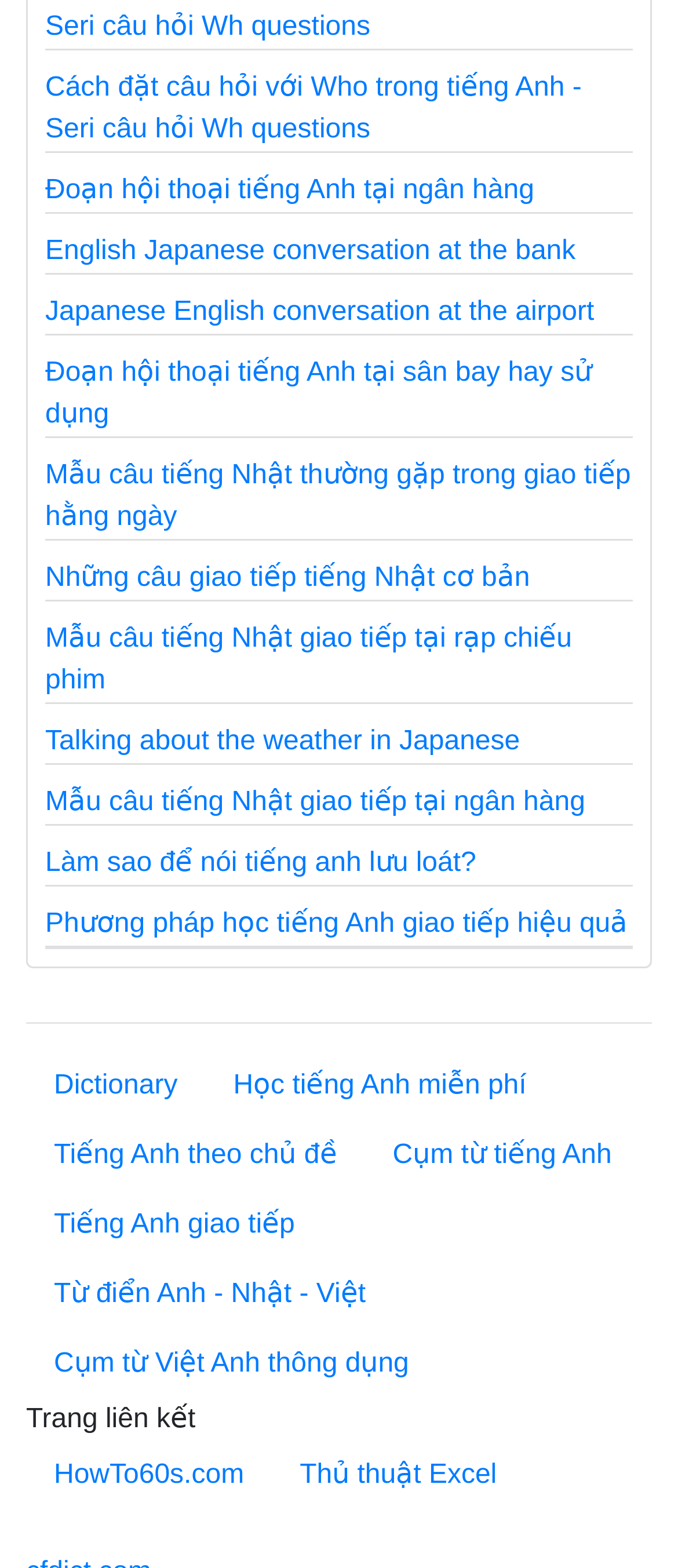How many links are there above the horizontal separator?
Please look at the screenshot and answer using one word or phrase.

9